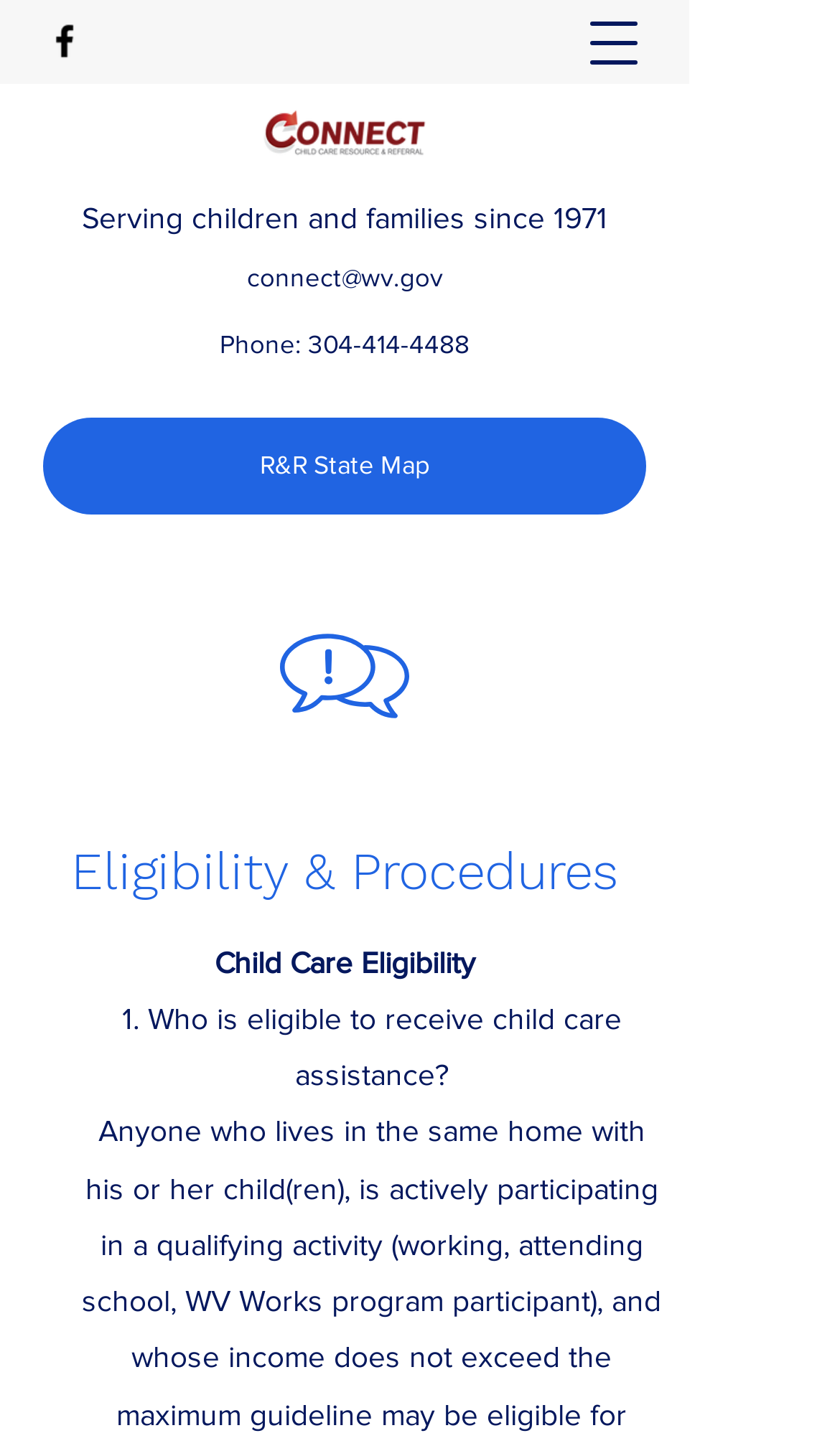What is the name of the organization?
Refer to the image and provide a detailed answer to the question.

I inferred this answer by looking at the top-left section of the webpage, where I found a link with the text 'Connect' and an image with the same name. This suggests that the organization's name is Connect CCR&R.